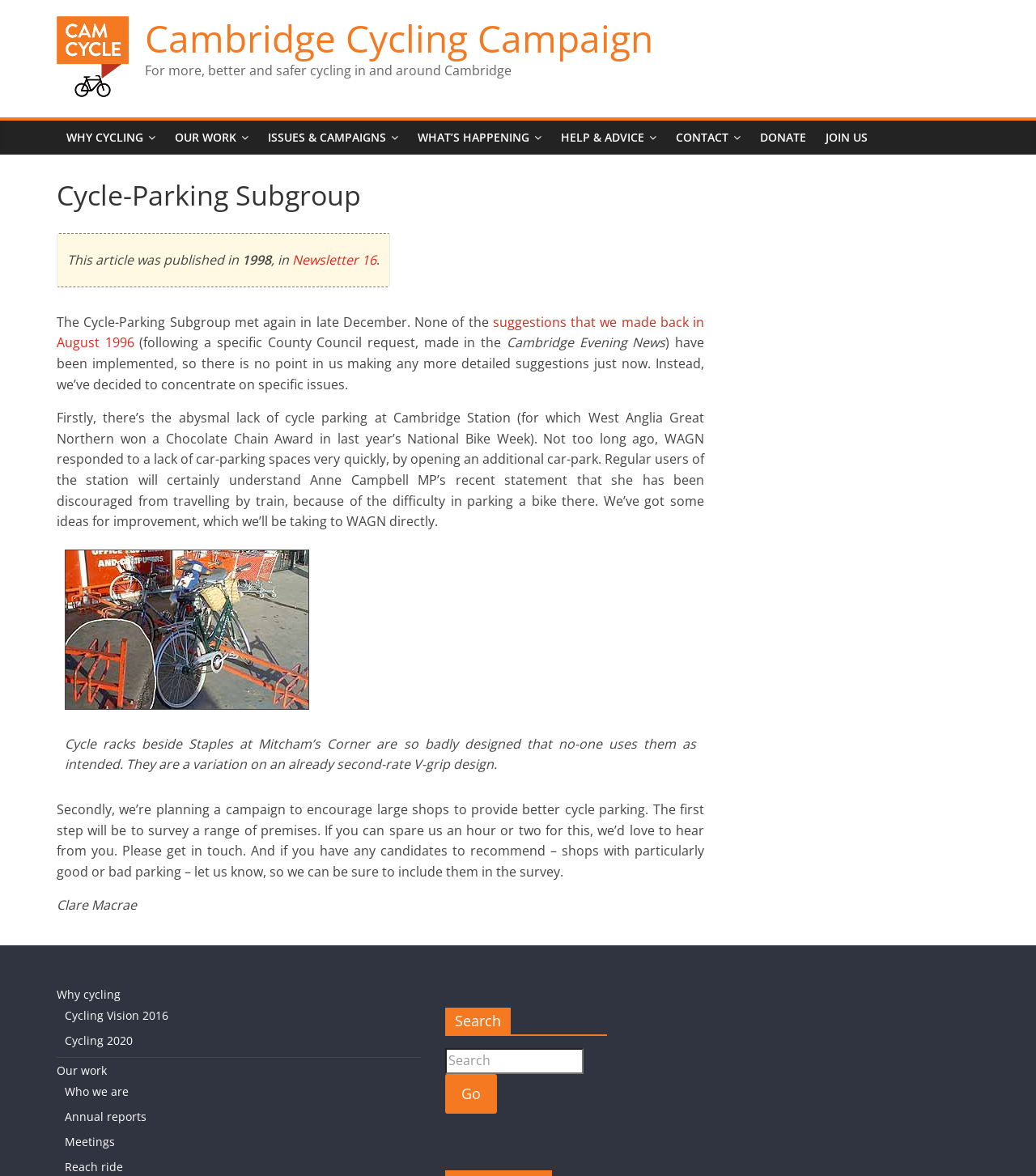Find the bounding box coordinates for the HTML element specified by: "Newsletter 16".

[0.282, 0.213, 0.363, 0.229]